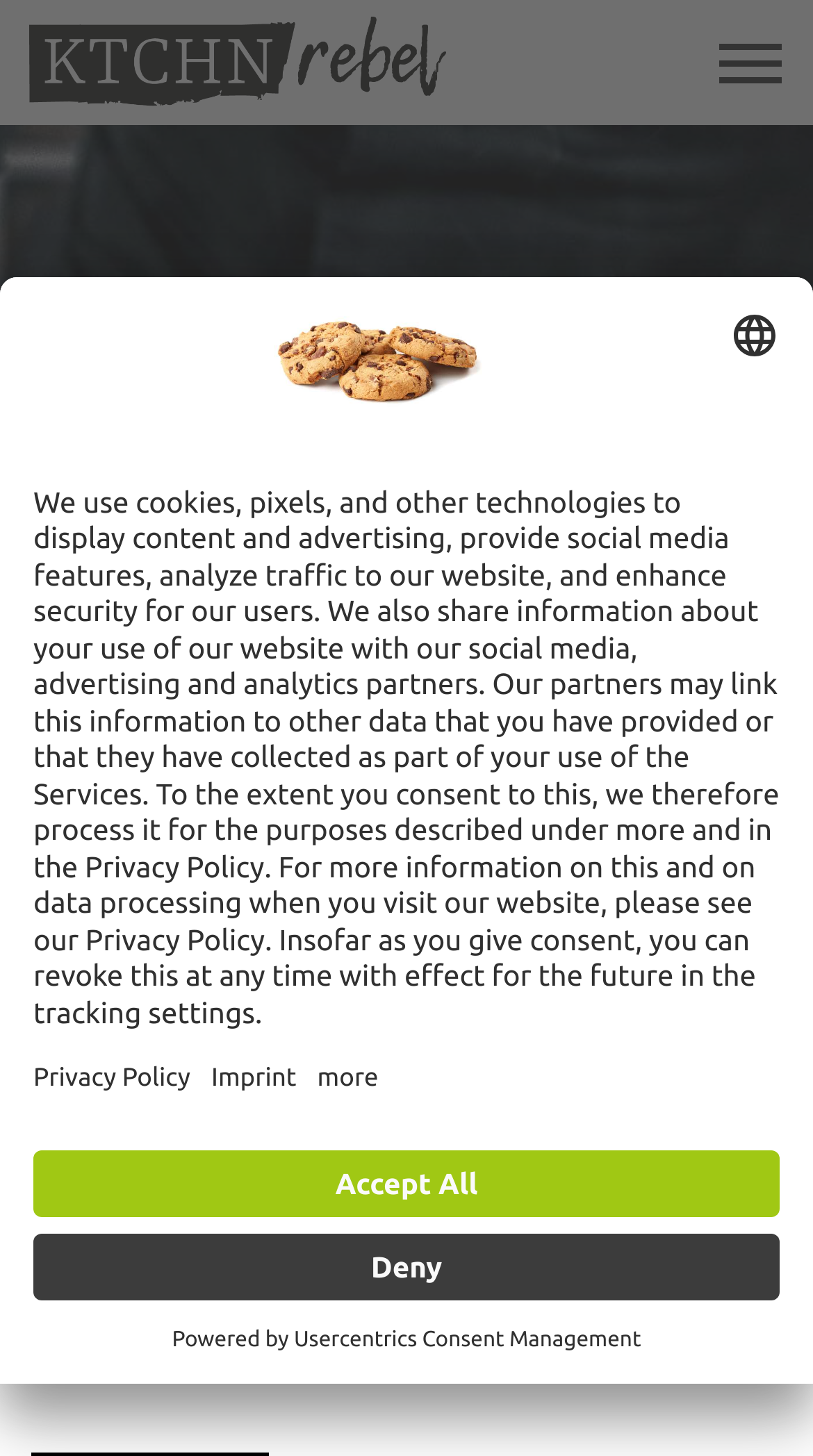Kindly determine the bounding box coordinates for the area that needs to be clicked to execute this instruction: "Read the article by Ilona Marx".

[0.103, 0.816, 0.341, 0.838]